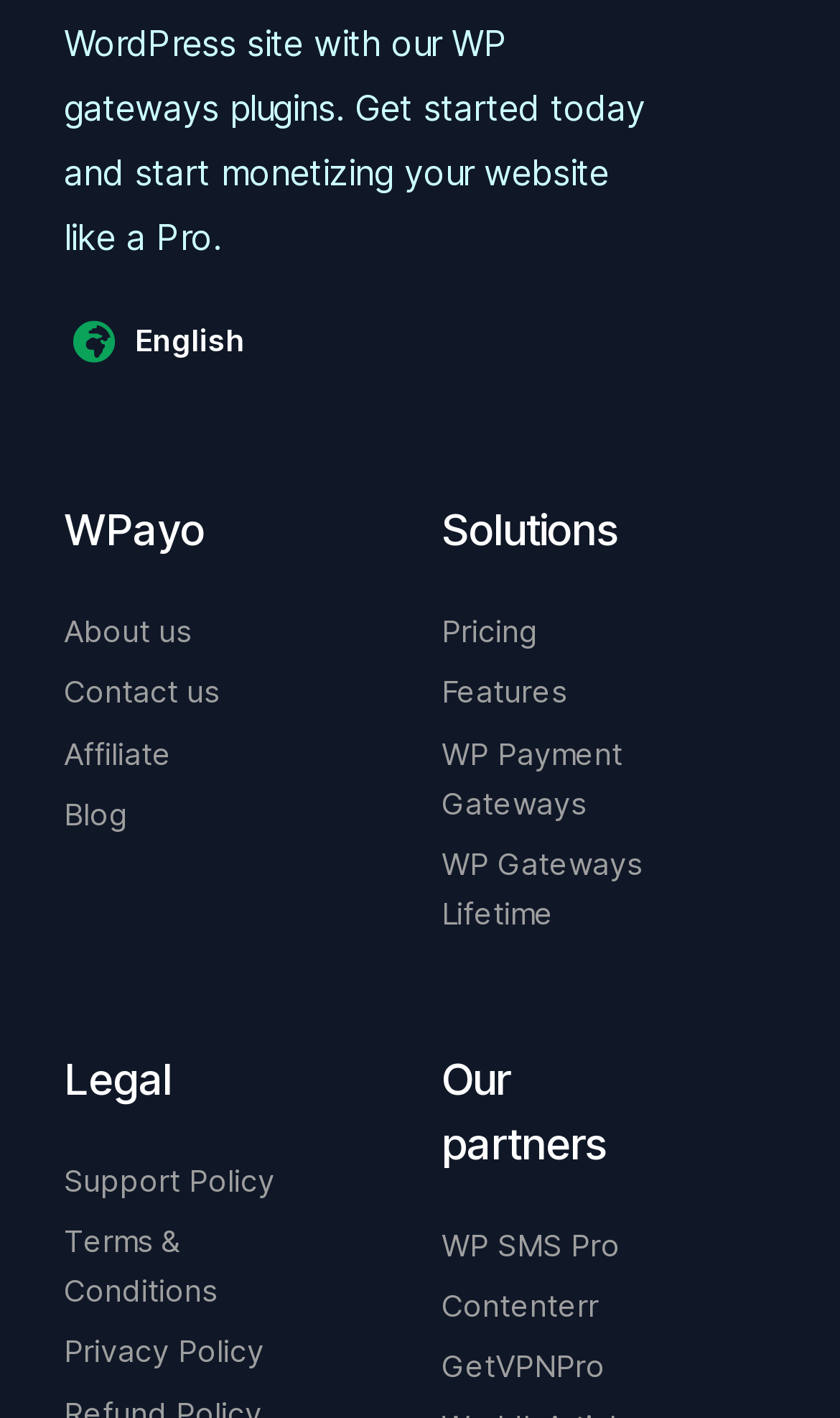What is the main category of the solutions section?
Offer a detailed and exhaustive answer to the question.

The main category of the solutions section can be determined by looking at the links under the 'Solutions' heading, and 'WP Payment Gateways' seems to be a prominent feature among them.